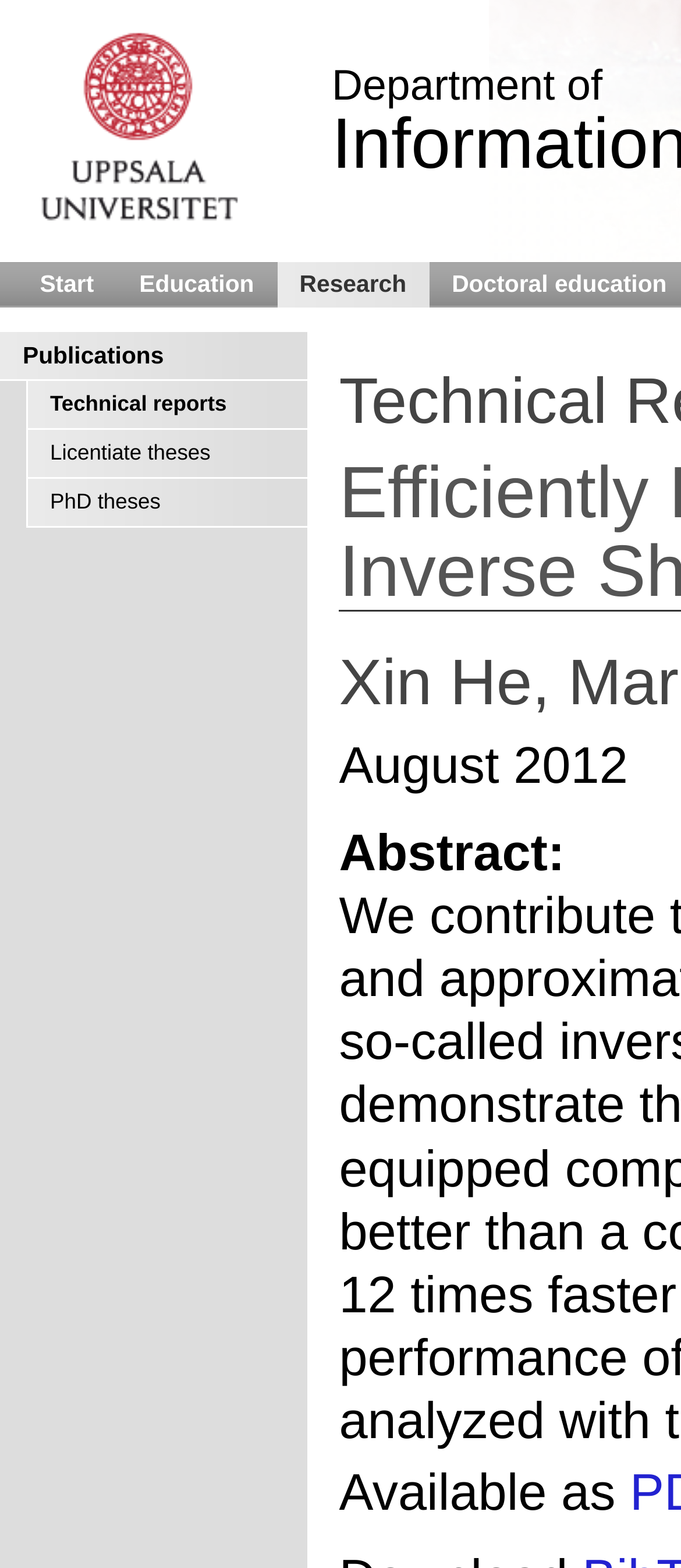Please extract the title of the webpage.

Efficiently Parallel Implementation of the Inverse Sherman-Morrison Algorithm